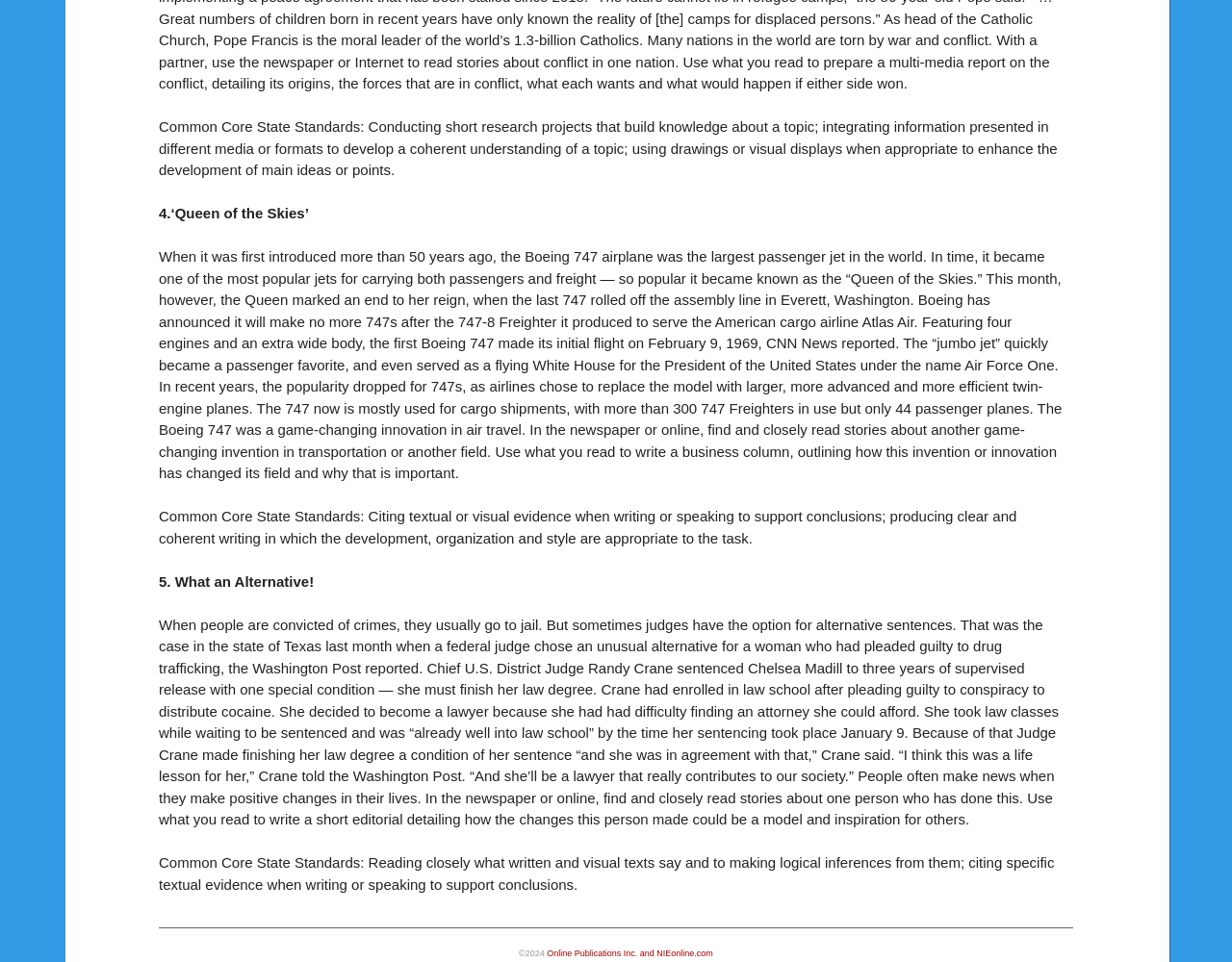Please answer the following question using a single word or phrase: 
How many passenger planes of Boeing 747 are still in use?

44